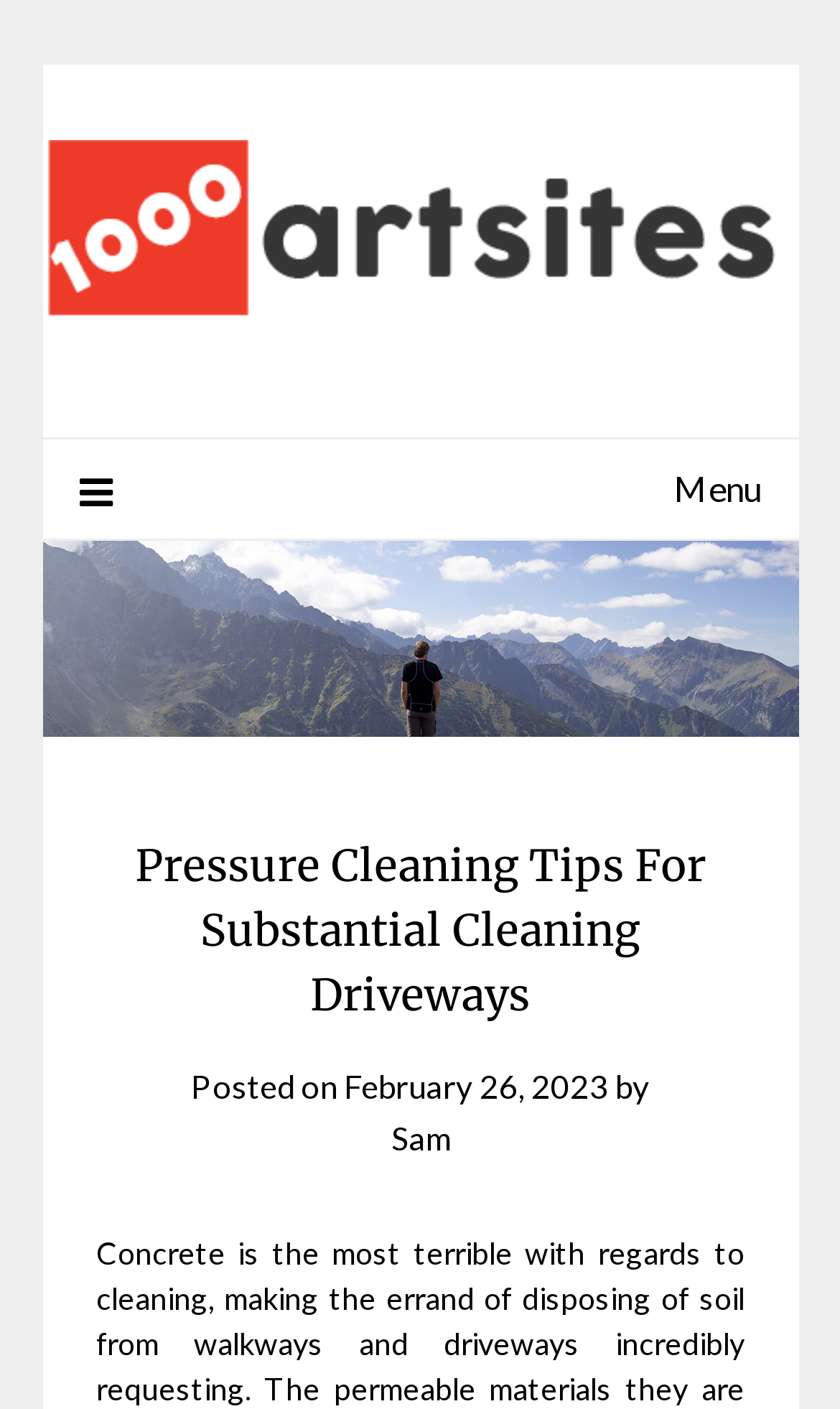Please answer the following question using a single word or phrase: 
What is the topic of the article?

Pressure Cleaning Tips